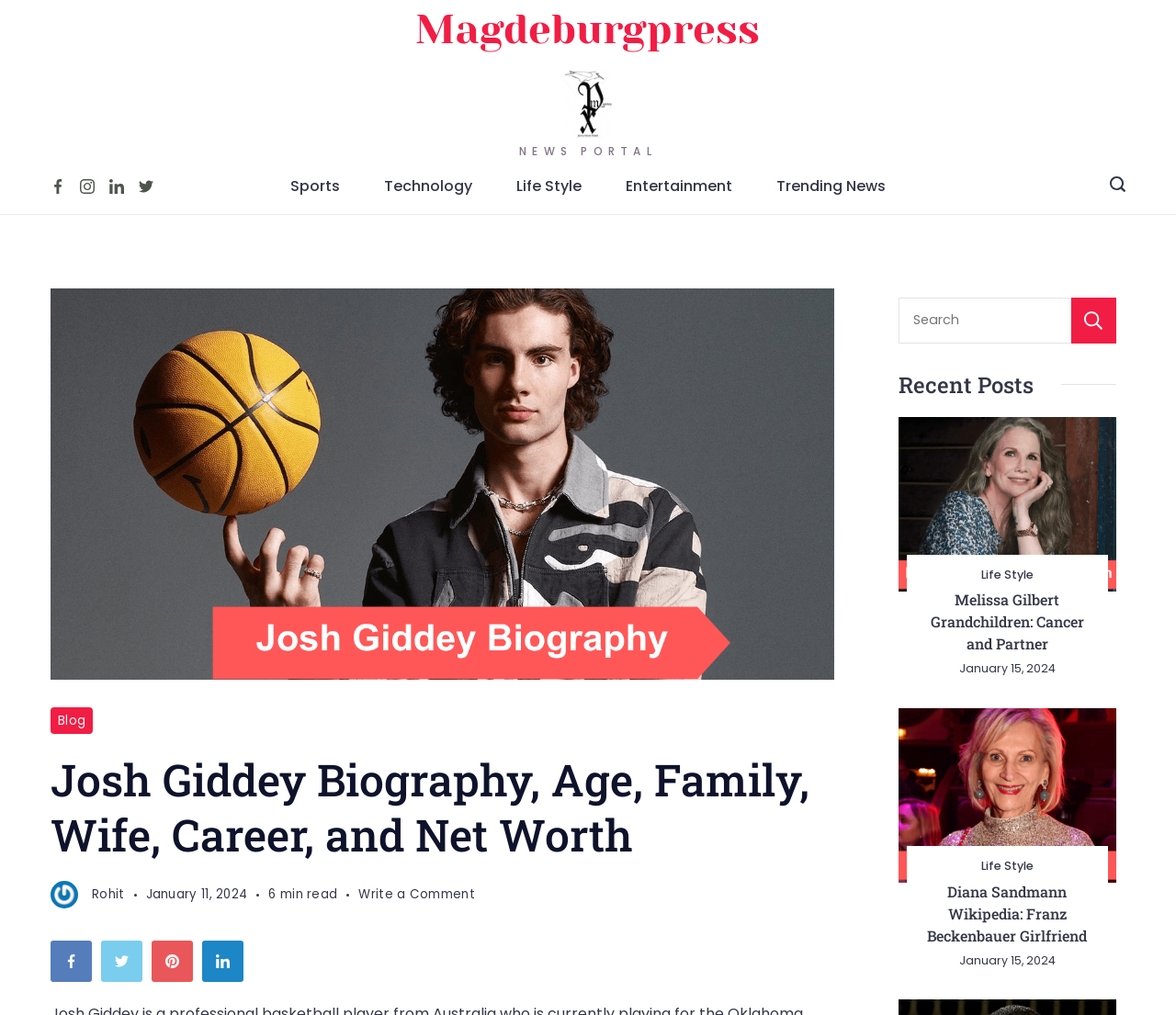Please give the bounding box coordinates of the area that should be clicked to fulfill the following instruction: "Visit the Sports page". The coordinates should be in the format of four float numbers from 0 to 1, i.e., [left, top, right, bottom].

[0.228, 0.157, 0.308, 0.21]